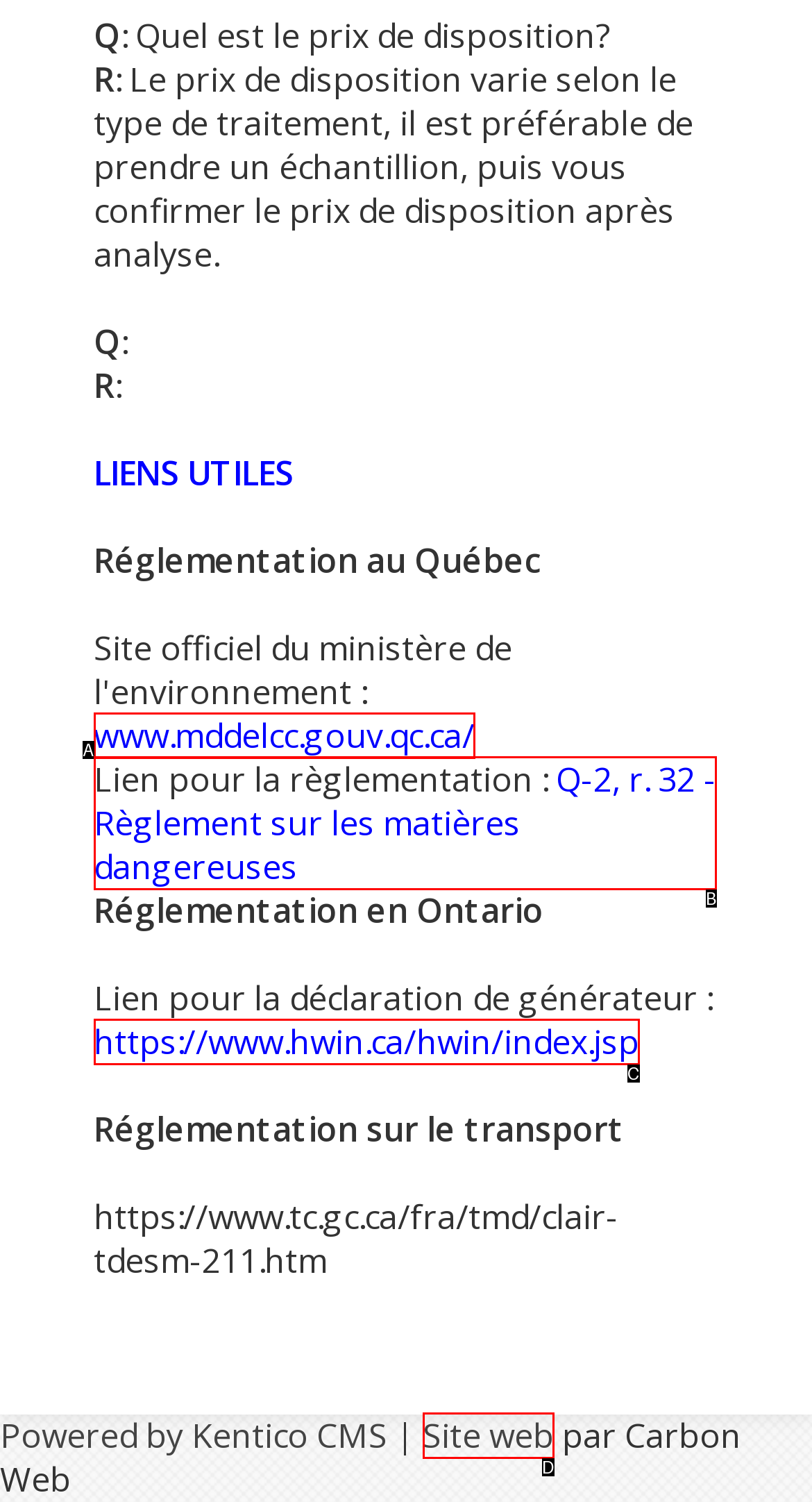From the provided options, pick the HTML element that matches the description: Site web. Respond with the letter corresponding to your choice.

D